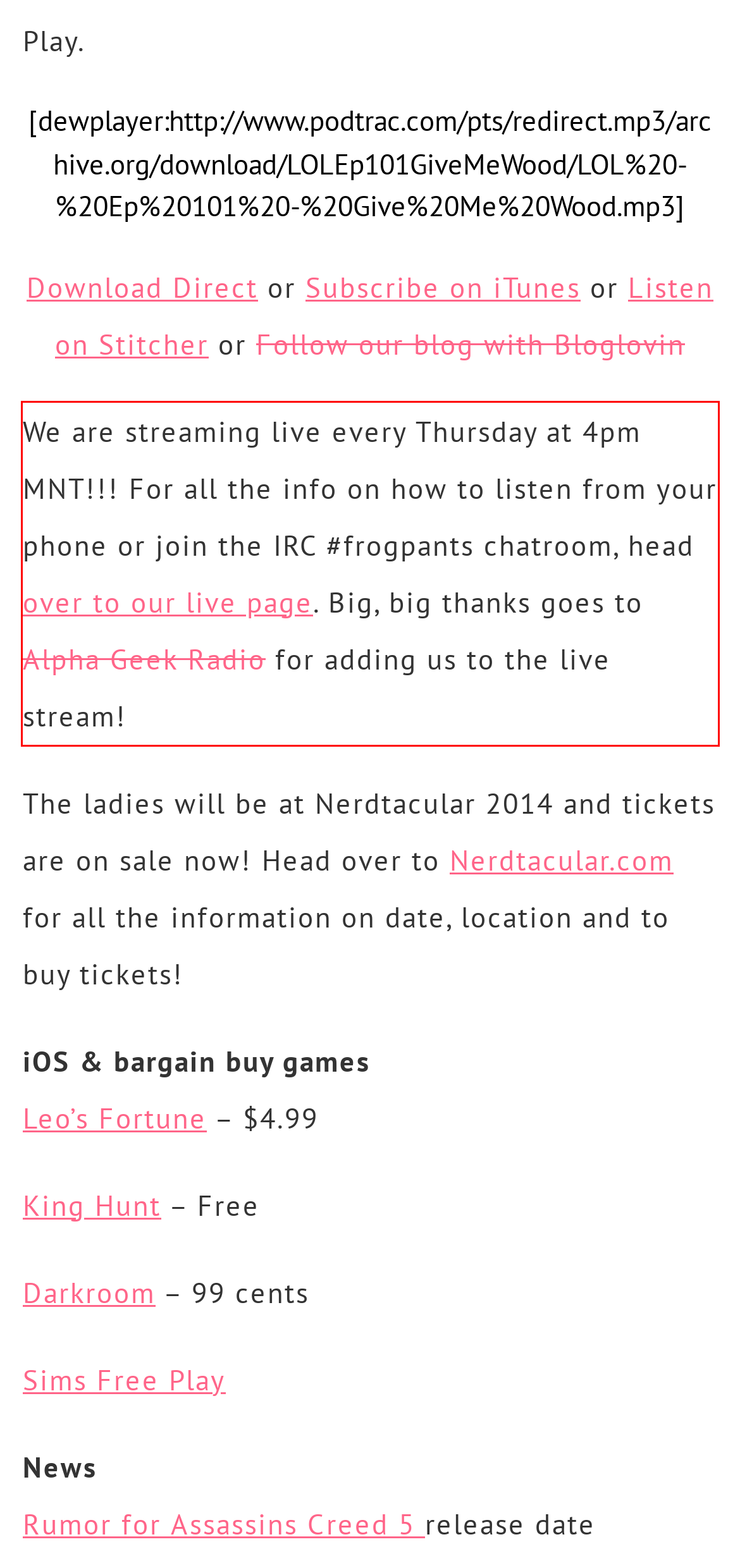Please perform OCR on the UI element surrounded by the red bounding box in the given webpage screenshot and extract its text content.

We are streaming live every Thursday at 4pm MNT!!! For all the info on how to listen from your phone or join the IRC #frogpants chatroom, head over to our live page. Big, big thanks goes to Alpha Geek Radio for adding us to the live stream!